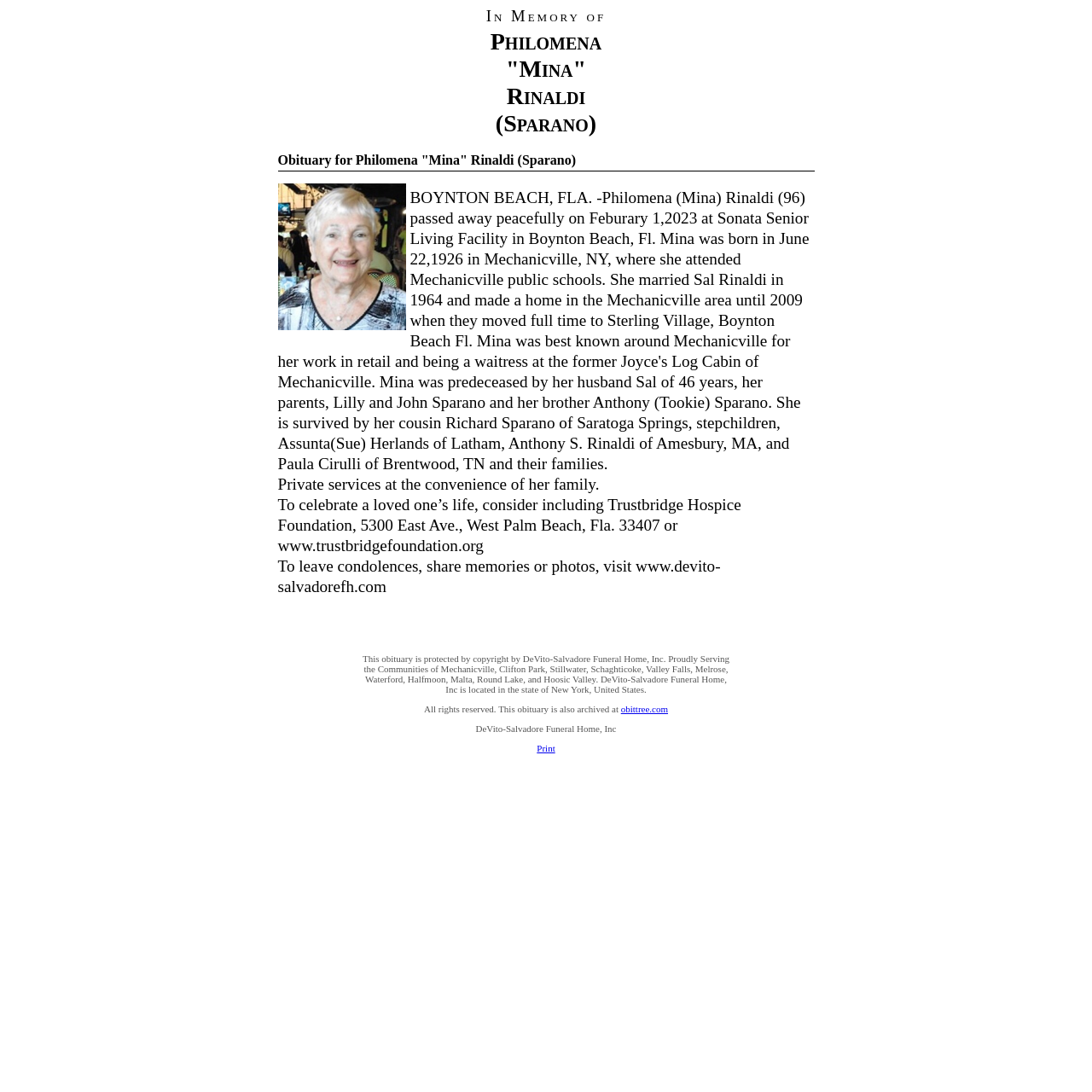Answer the question with a single word or phrase: 
Where can condolences be left?

www.devito-salvadorefh.com